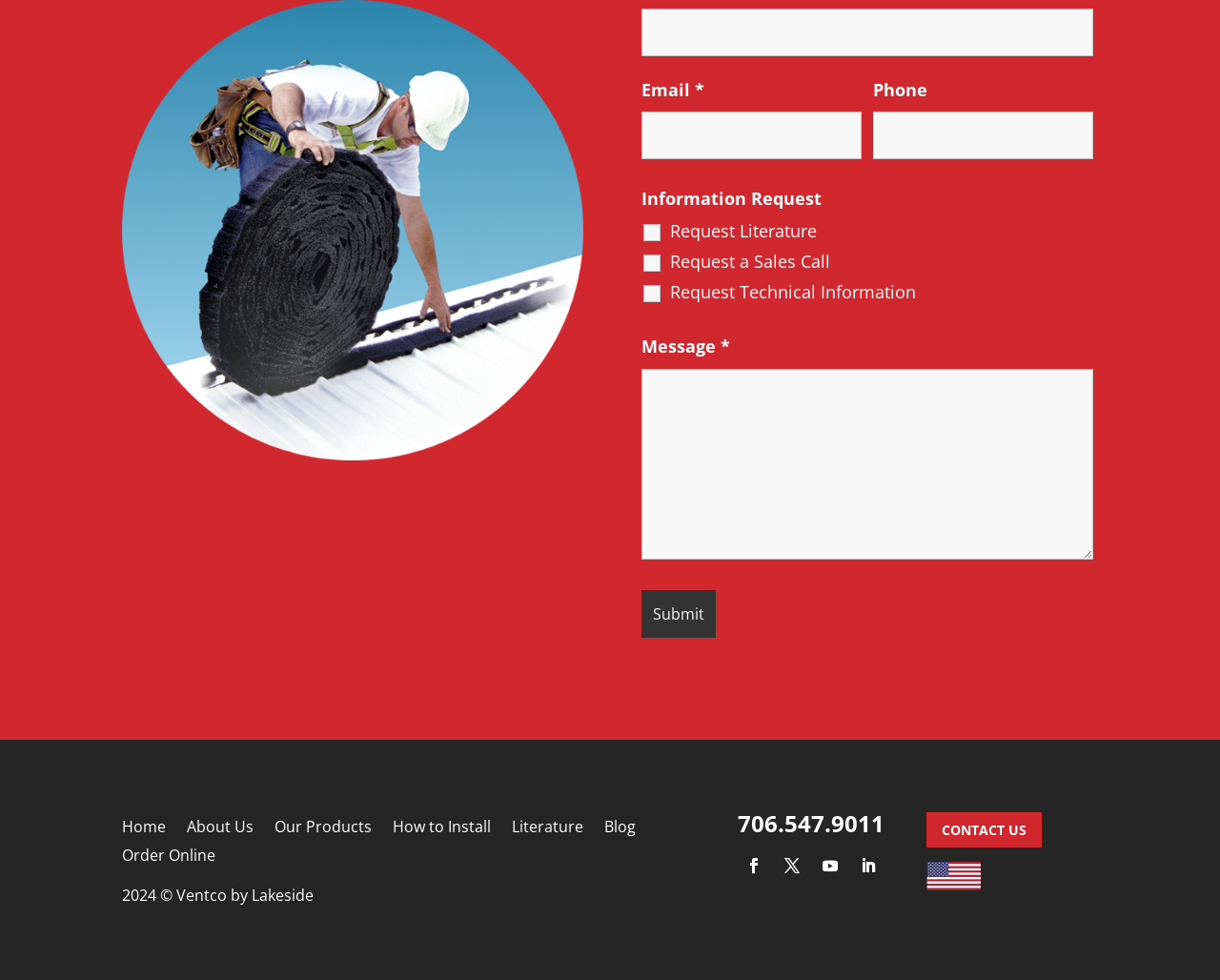What is the required information to submit the form? Refer to the image and provide a one-word or short phrase answer.

Name, Email, Message